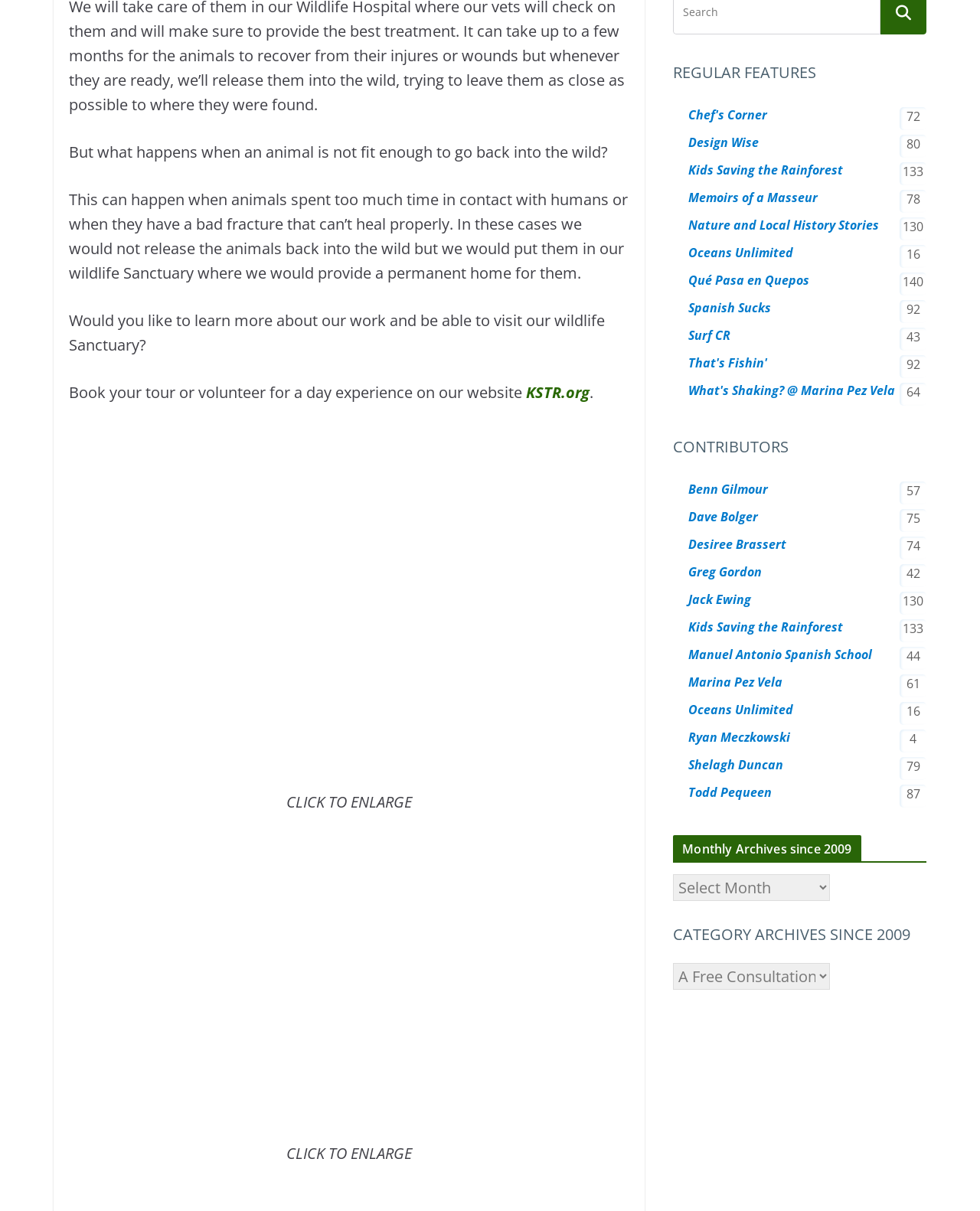Based on the image, please respond to the question with as much detail as possible:
What is the topic of the 'REGULAR FEATURES' section?

The 'REGULAR FEATURES' section appears to be a list of links to various articles or stories, including 'Chef's Corner', 'Design Wise', and 'Kids Saving the Rainforest', among others.